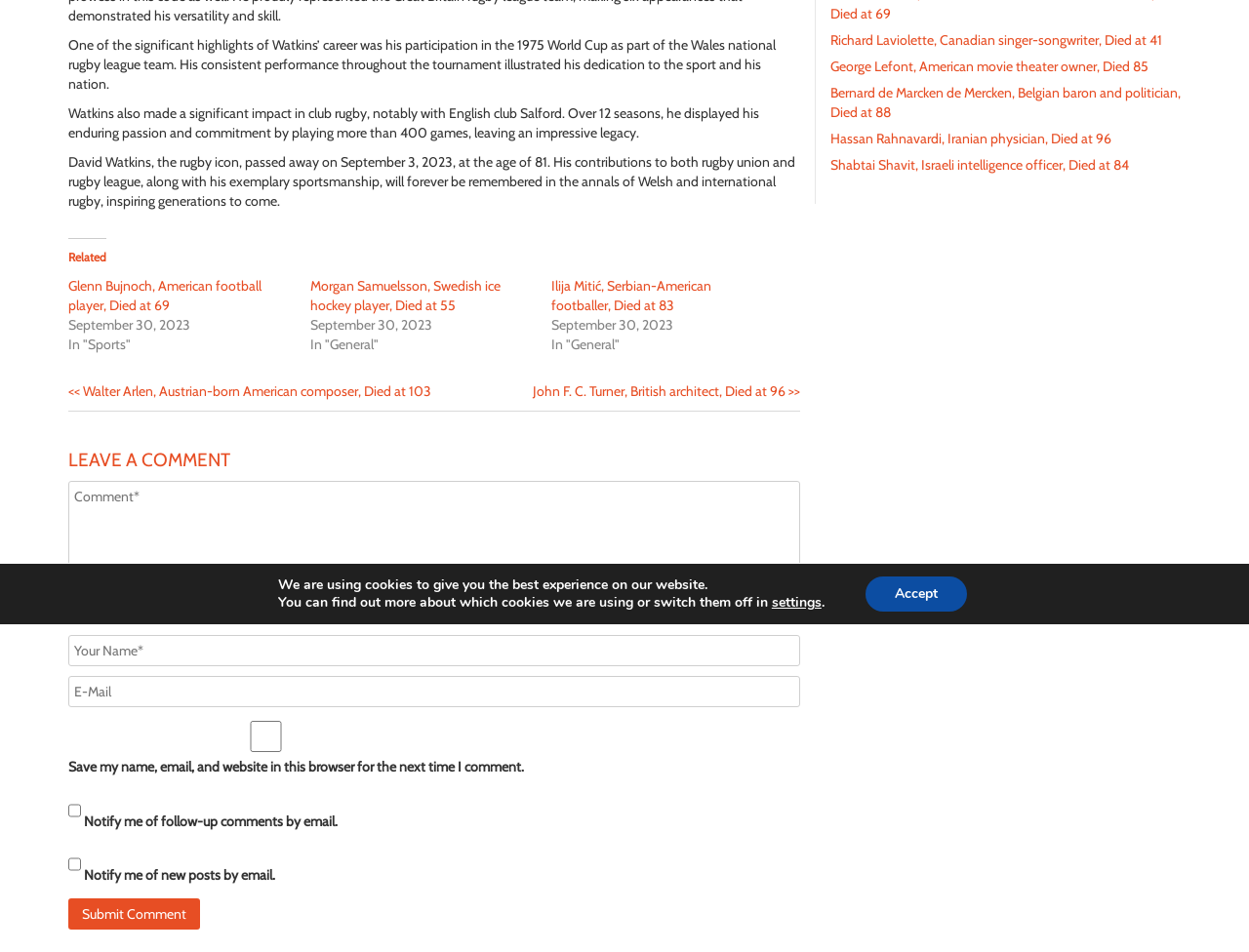Identify the bounding box for the UI element that is described as follows: "Accept".

[0.693, 0.606, 0.774, 0.642]